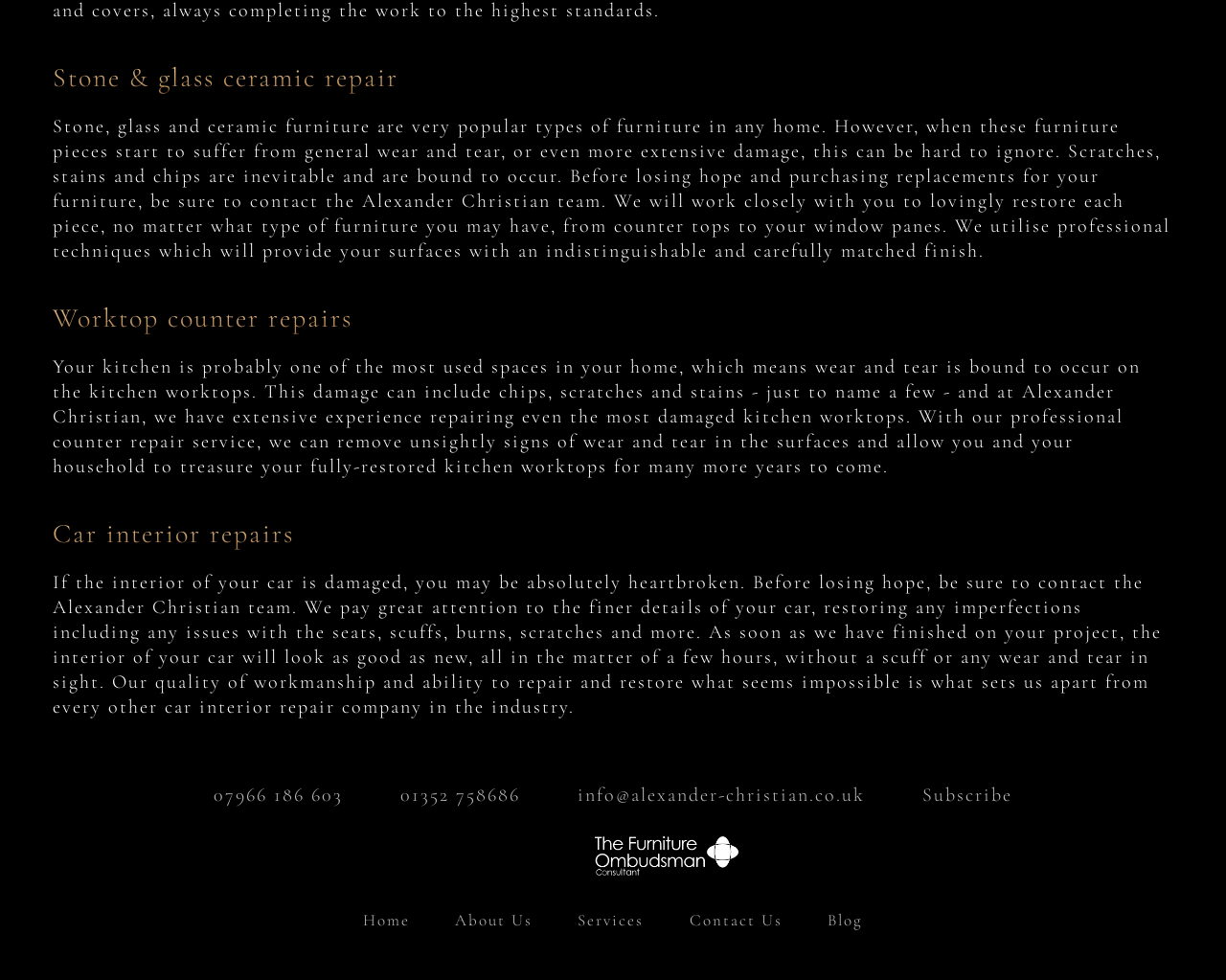Please locate the bounding box coordinates of the element that needs to be clicked to achieve the following instruction: "Click the '↑' button". The coordinates should be four float numbers between 0 and 1, i.e., [left, top, right, bottom].

None